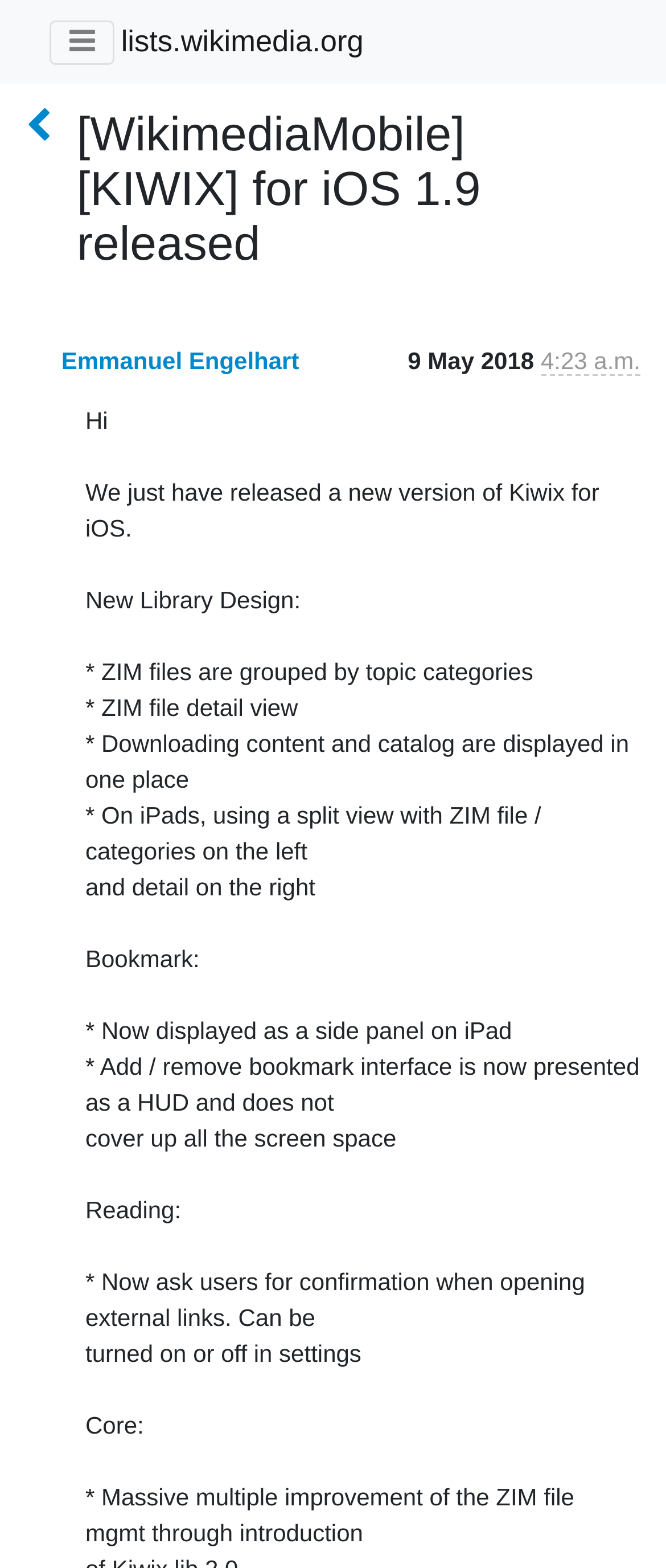Identify the primary heading of the webpage and provide its text.

[WikimediaMobile] [KIWIX] for iOS 1.9 released